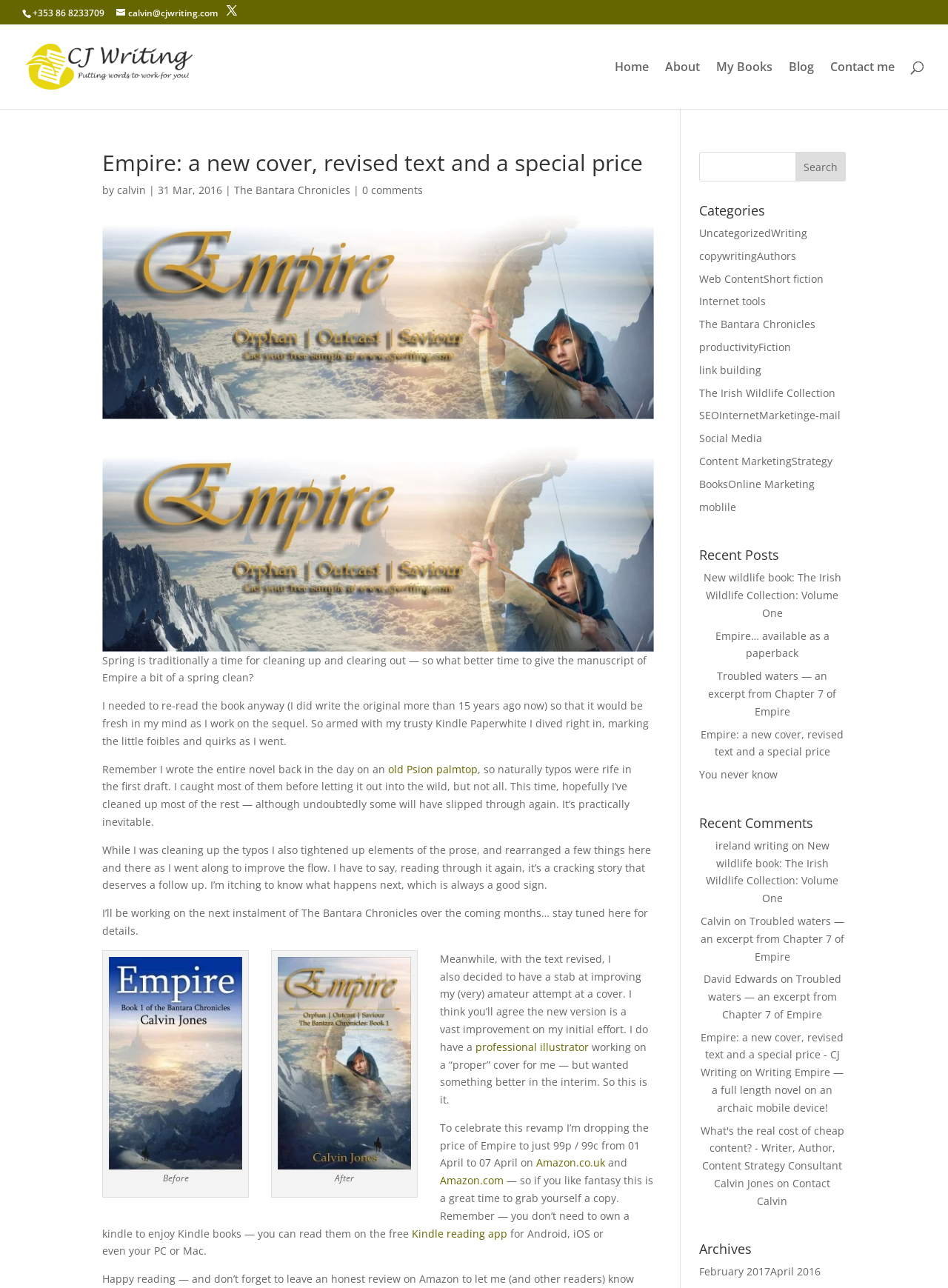Please determine the bounding box coordinates of the area that needs to be clicked to complete this task: 'Search for something'. The coordinates must be four float numbers between 0 and 1, formatted as [left, top, right, bottom].

[0.053, 0.019, 0.953, 0.02]